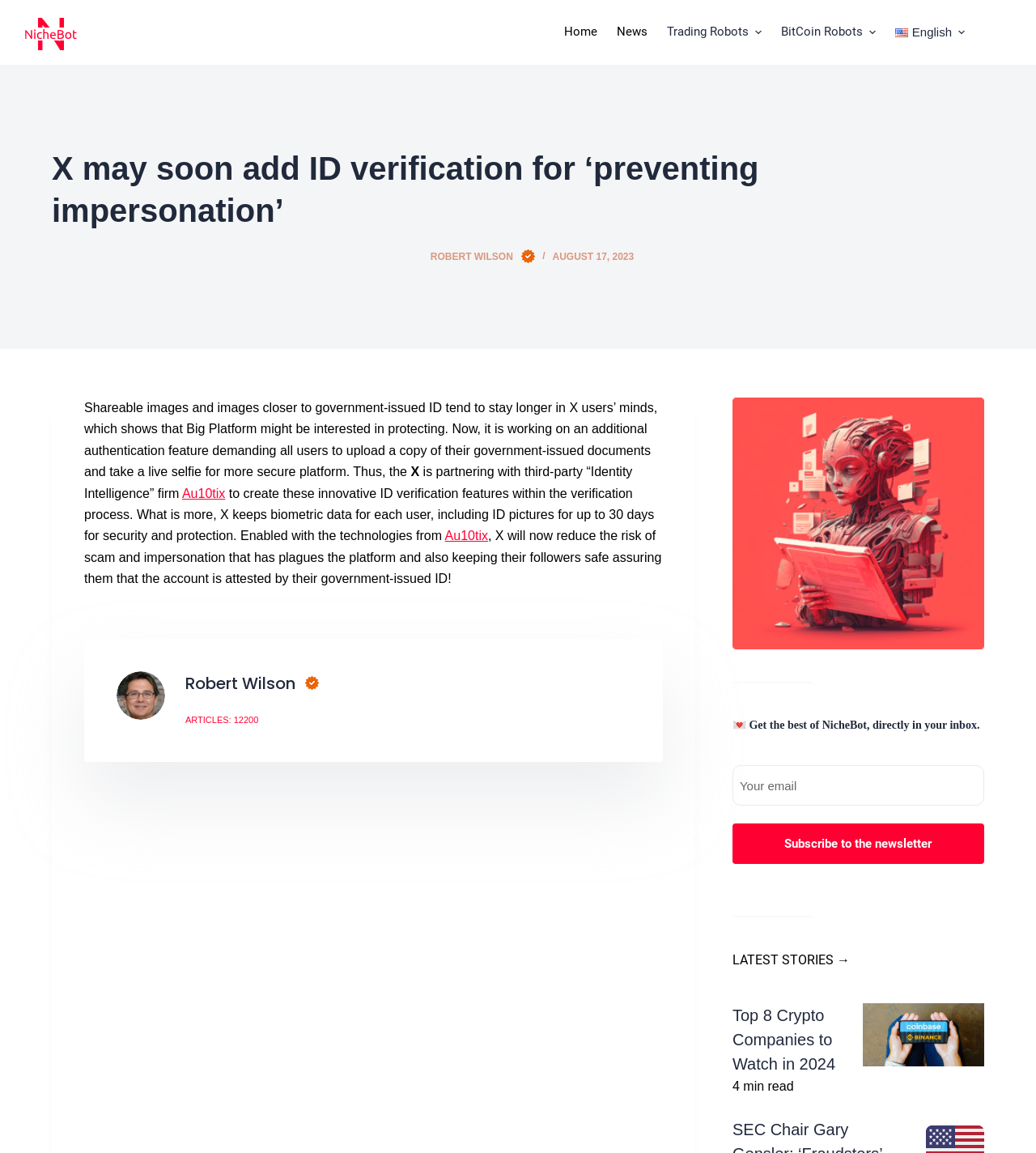Determine the main heading text of the webpage.

X may soon add ID verification for ‘preventing impersonation’